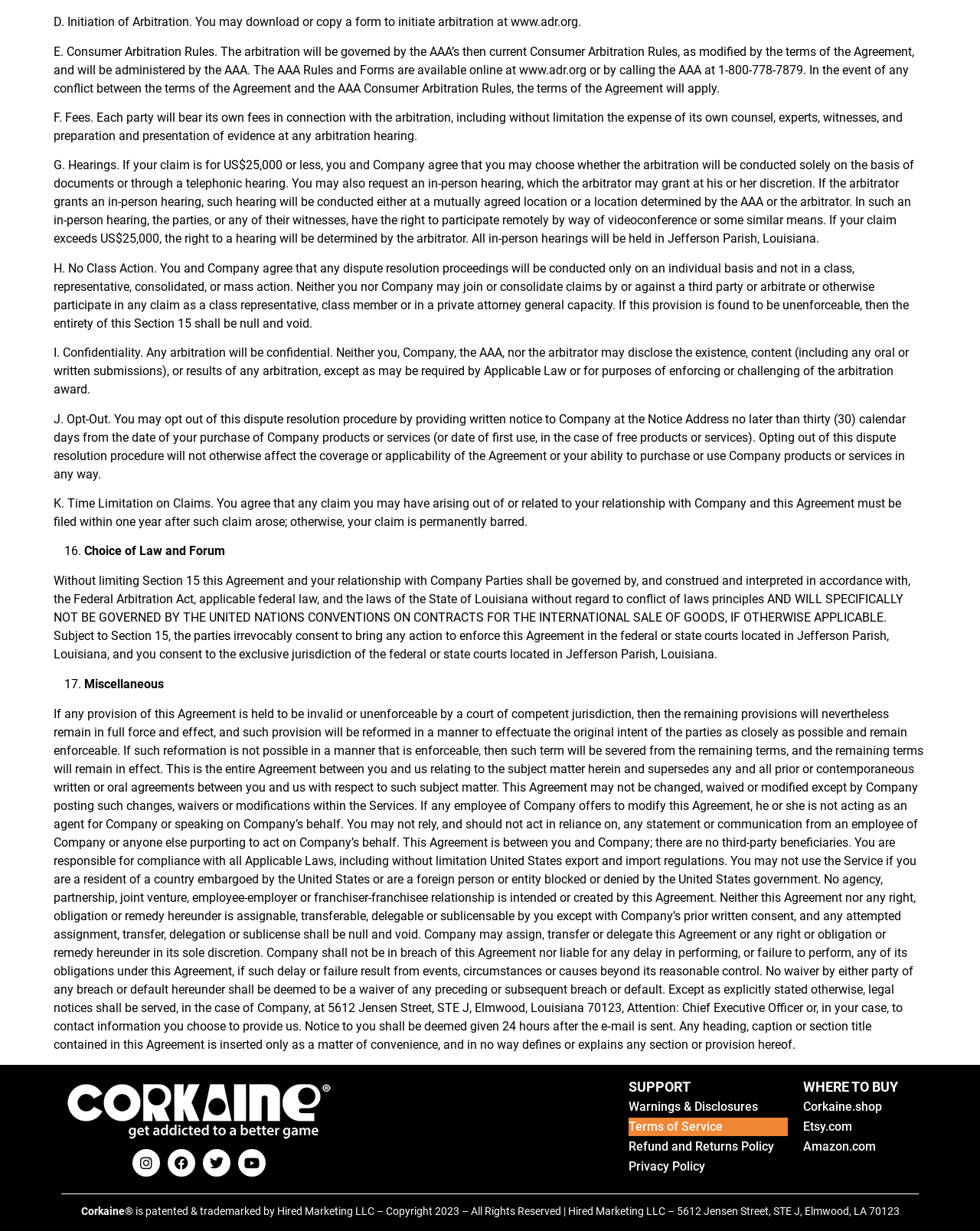Using the element description: "Privacy Policy", determine the bounding box coordinates for the specified UI element. The coordinates should be four float numbers between 0 and 1, [left, top, right, bottom].

[0.641, 0.94, 0.804, 0.955]